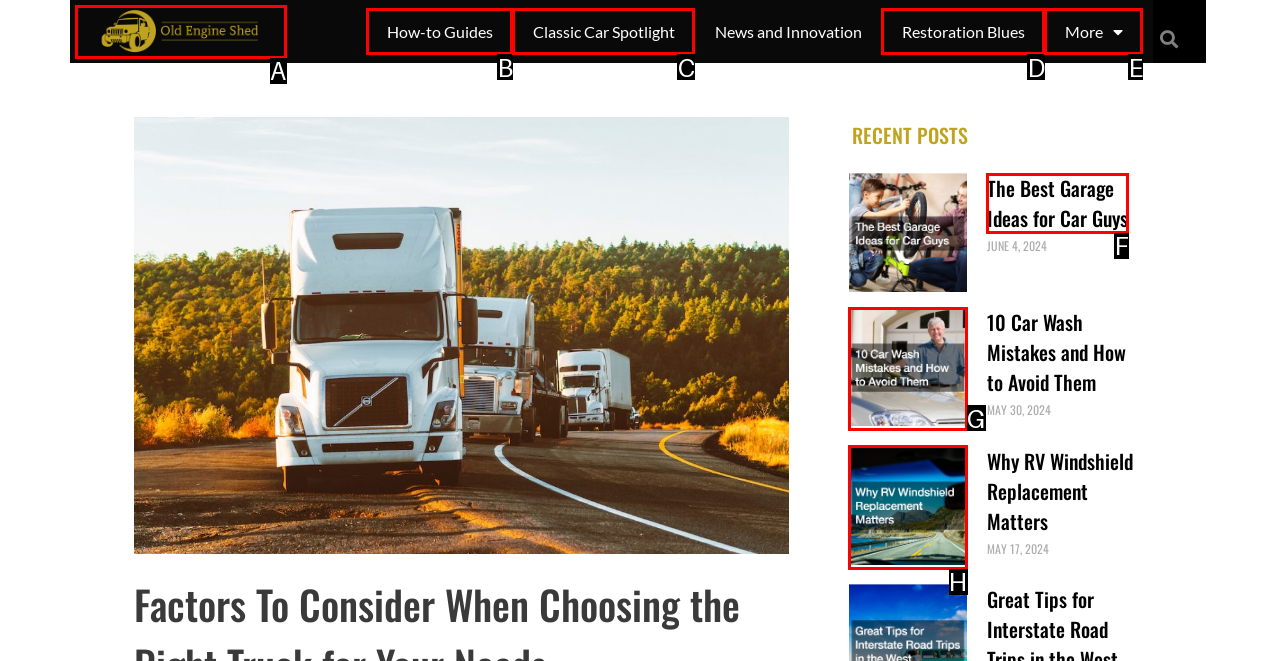Based on the task: Read the article about garage ideas, which UI element should be clicked? Answer with the letter that corresponds to the correct option from the choices given.

F